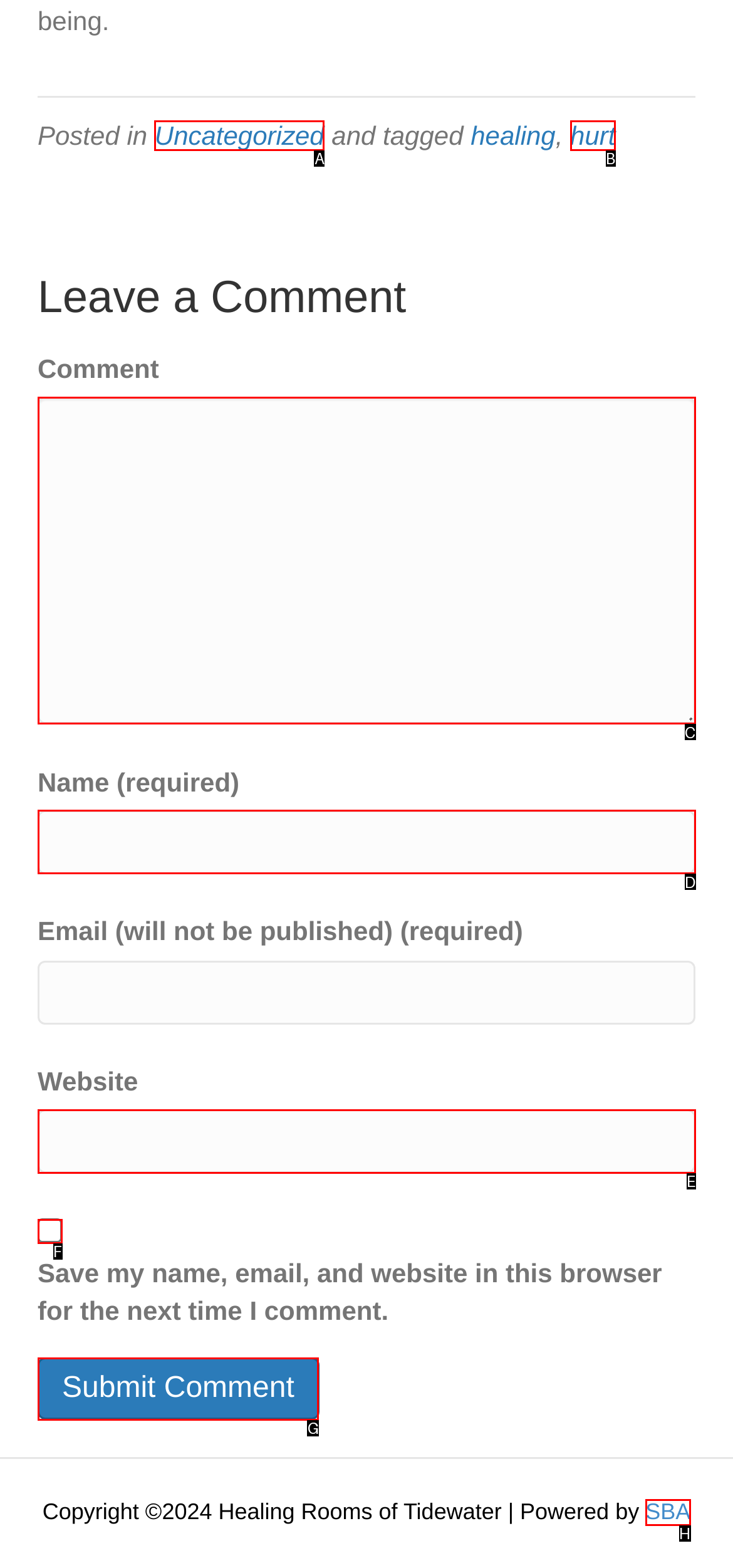Match the HTML element to the description: hurt. Respond with the letter of the correct option directly.

B